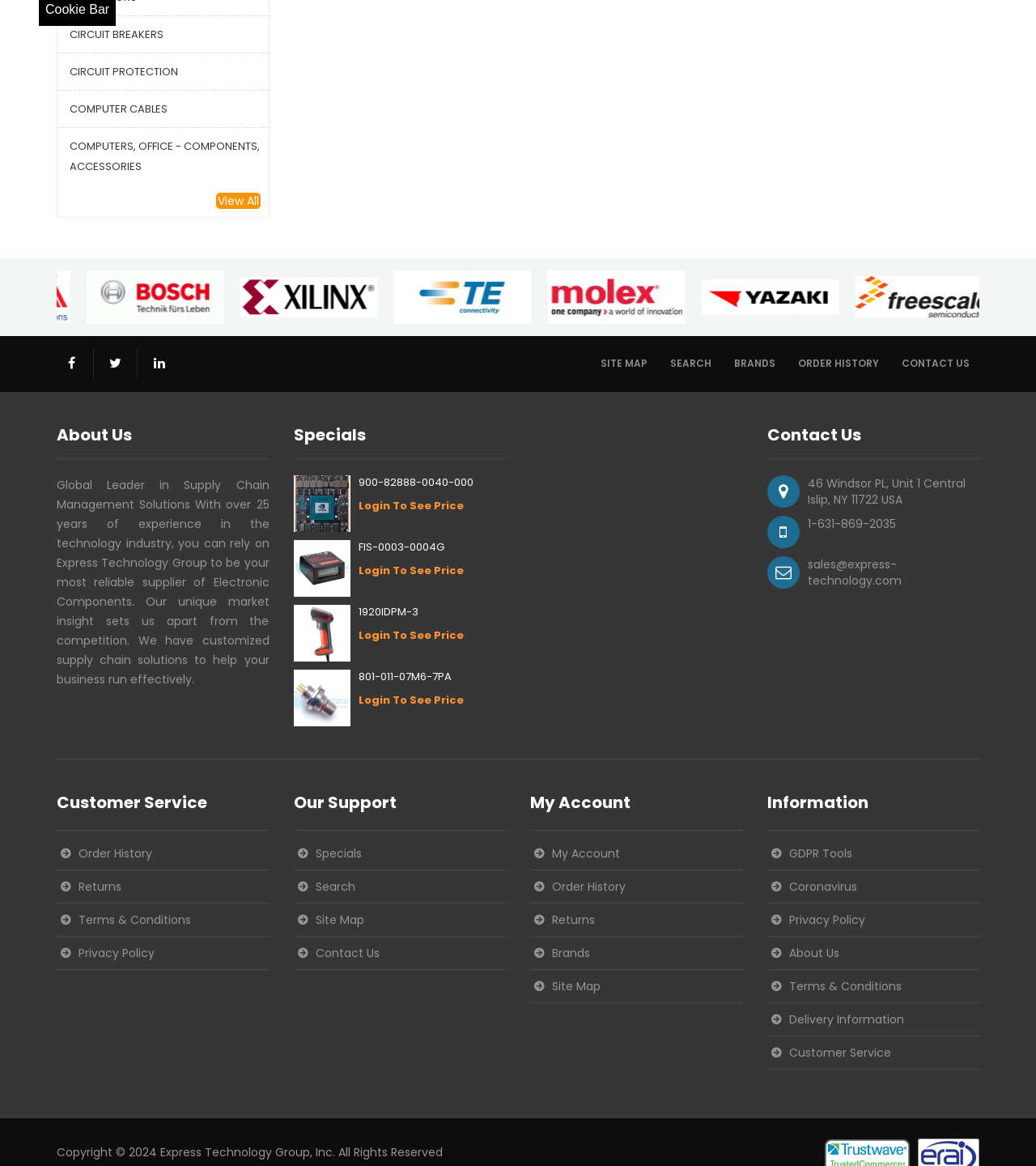Predict the bounding box for the UI component with the following description: "Search".

[0.283, 0.753, 0.343, 0.767]